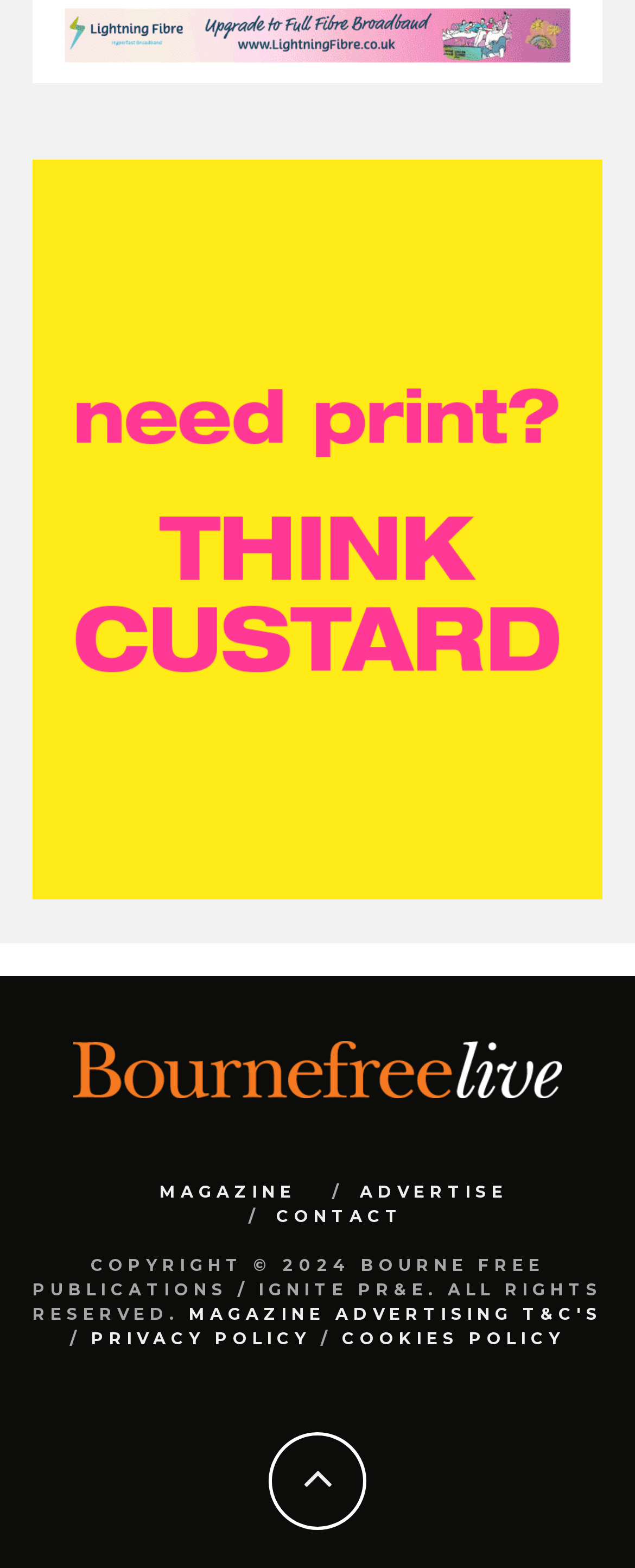Determine the coordinates of the bounding box for the clickable area needed to execute this instruction: "View the May 2024 issue".

[0.051, 0.038, 0.949, 0.057]